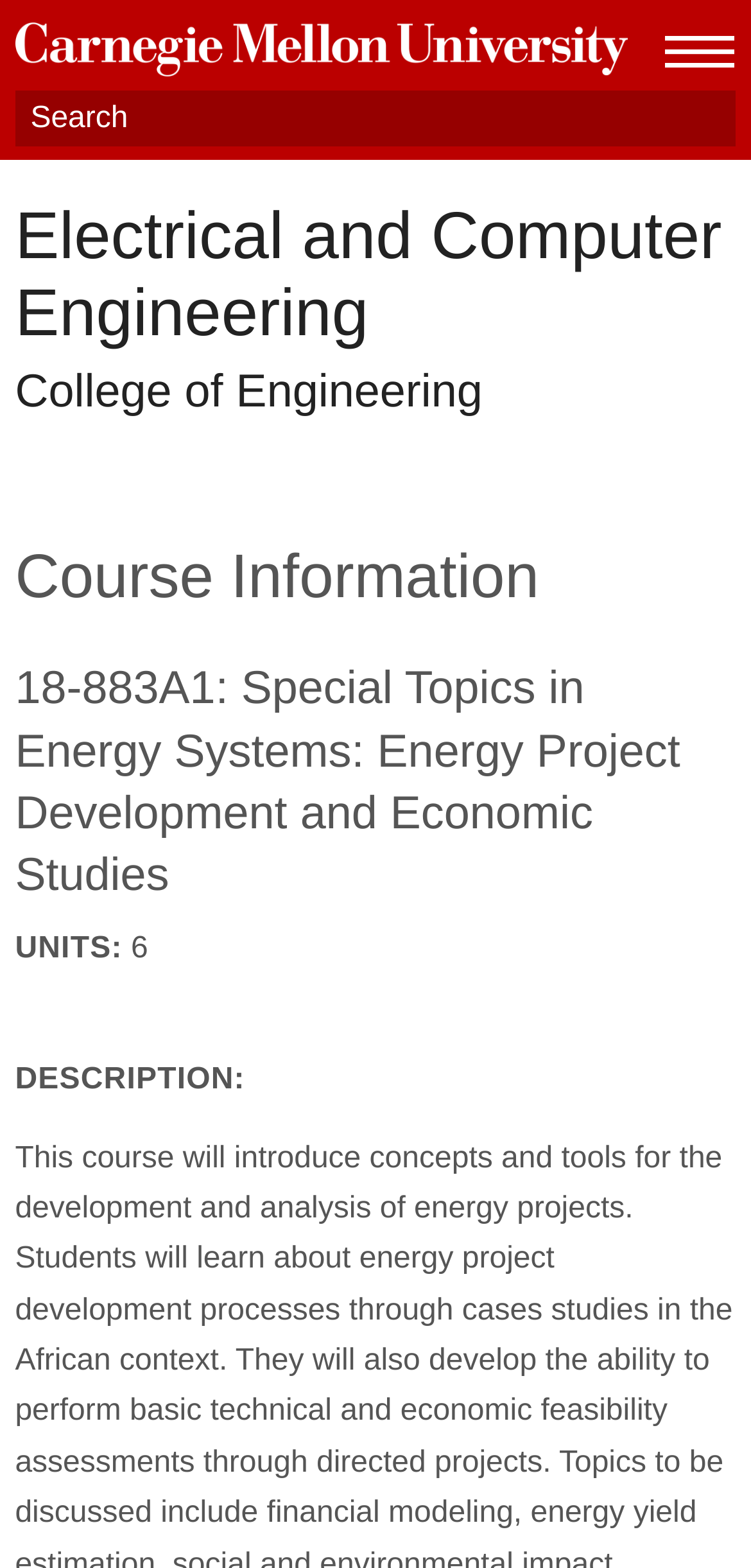What is the topic of the course?
Utilize the information in the image to give a detailed answer to the question.

The webpage has a heading '18-883A1: Special Topics in Energy Systems: Energy Project Development and Economic Studies' which indicates that the course is about Energy Project Development and Economic Studies.